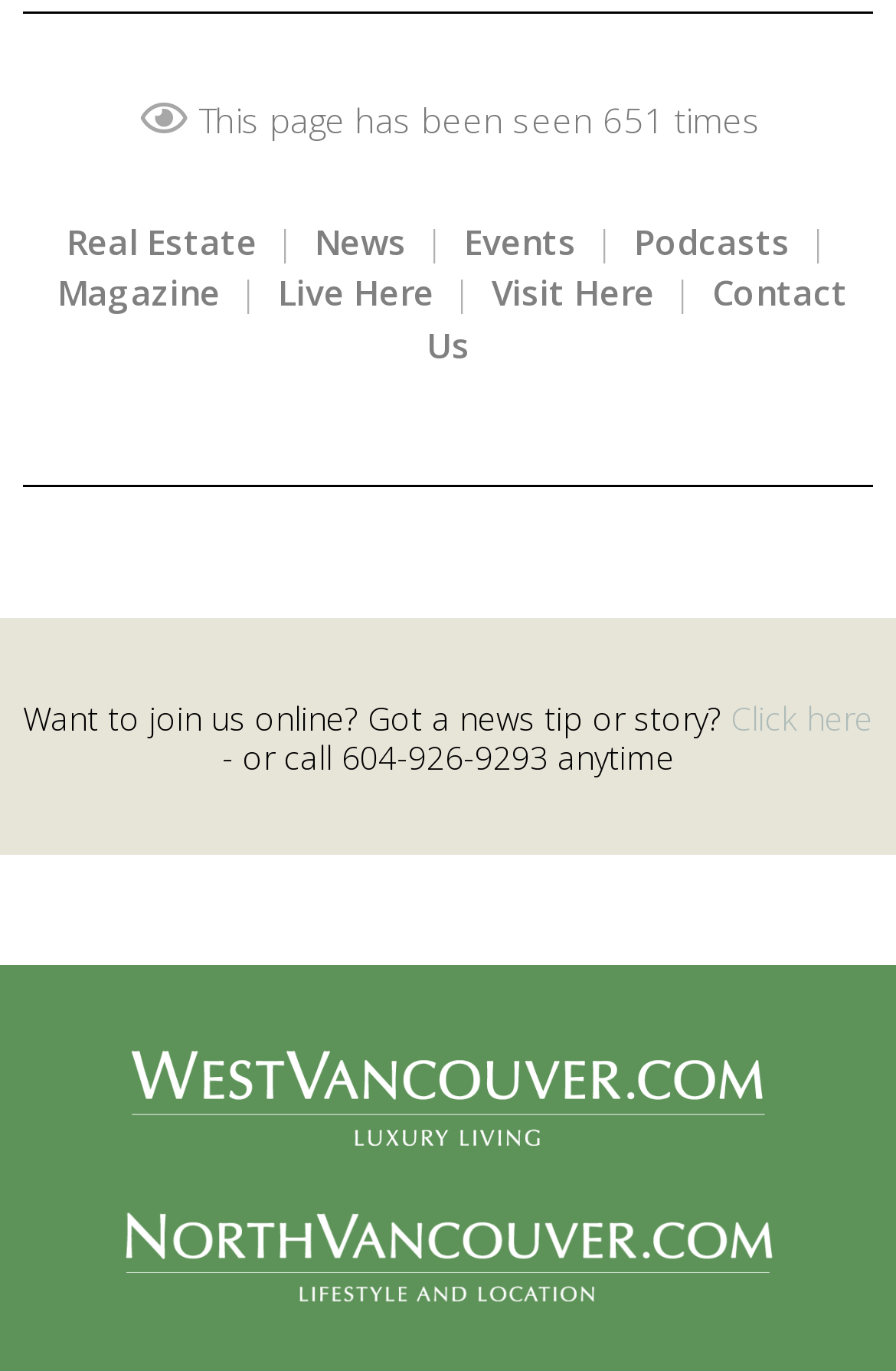Provide the bounding box coordinates of the UI element that matches the description: "alt="JW Digital Advertising Agency"".

None